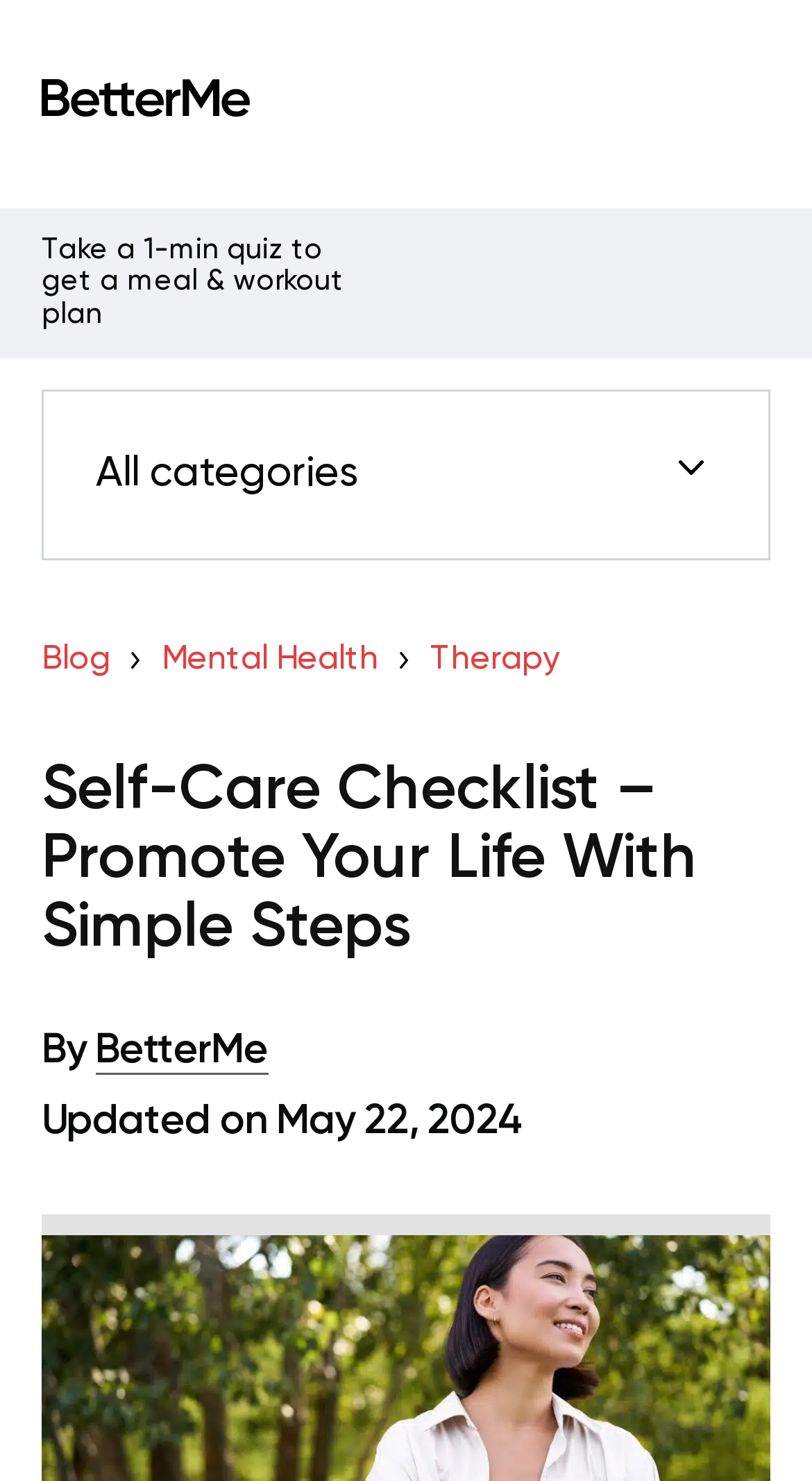Who is the author of the article?
Deliver a detailed and extensive answer to the question.

I found the author's name by looking at the text below the main heading, which says 'By BetterMe'.